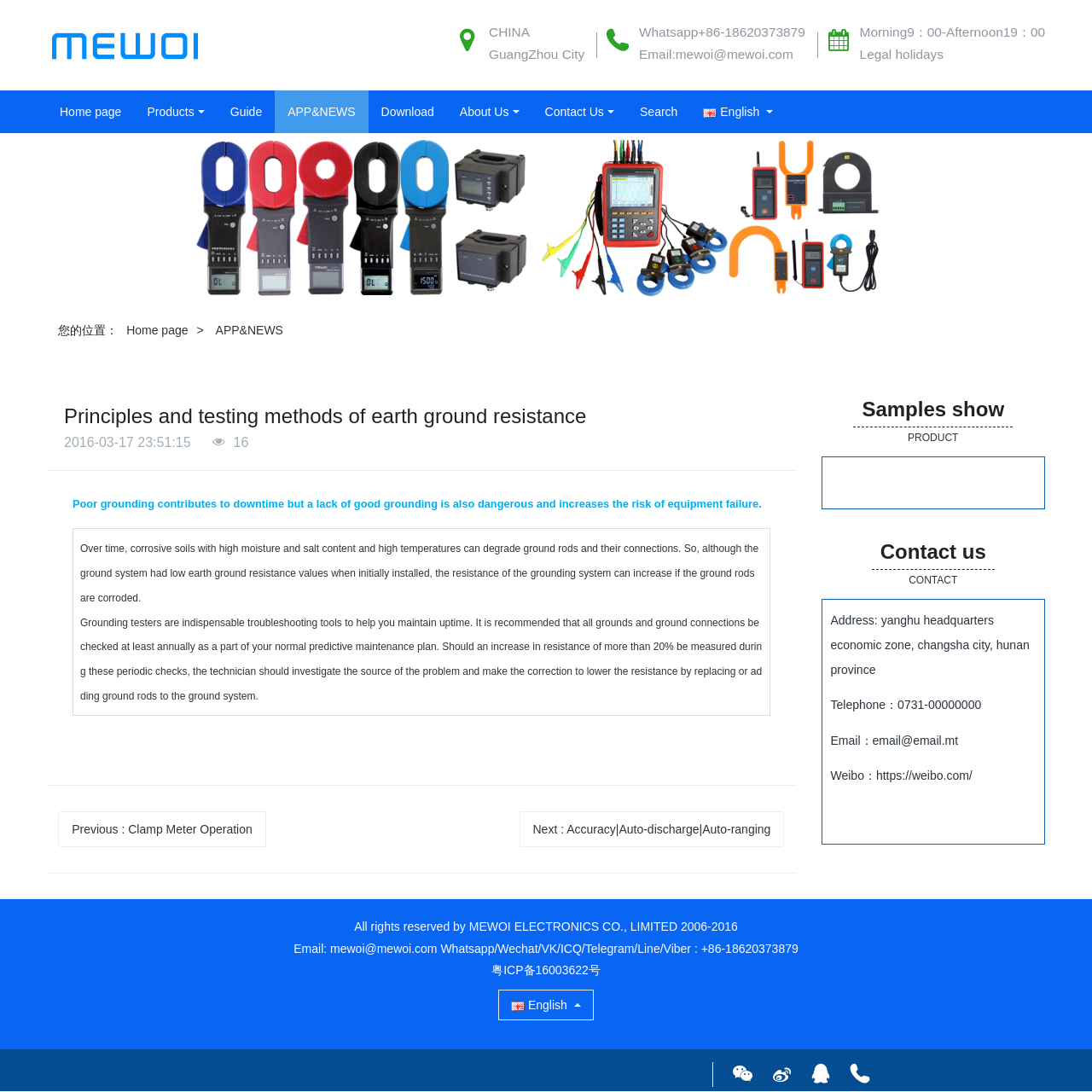Locate the bounding box coordinates of the clickable element to fulfill the following instruction: "Click the 'Home page' link". Provide the coordinates as four float numbers between 0 and 1 in the format [left, top, right, bottom].

[0.043, 0.083, 0.123, 0.122]